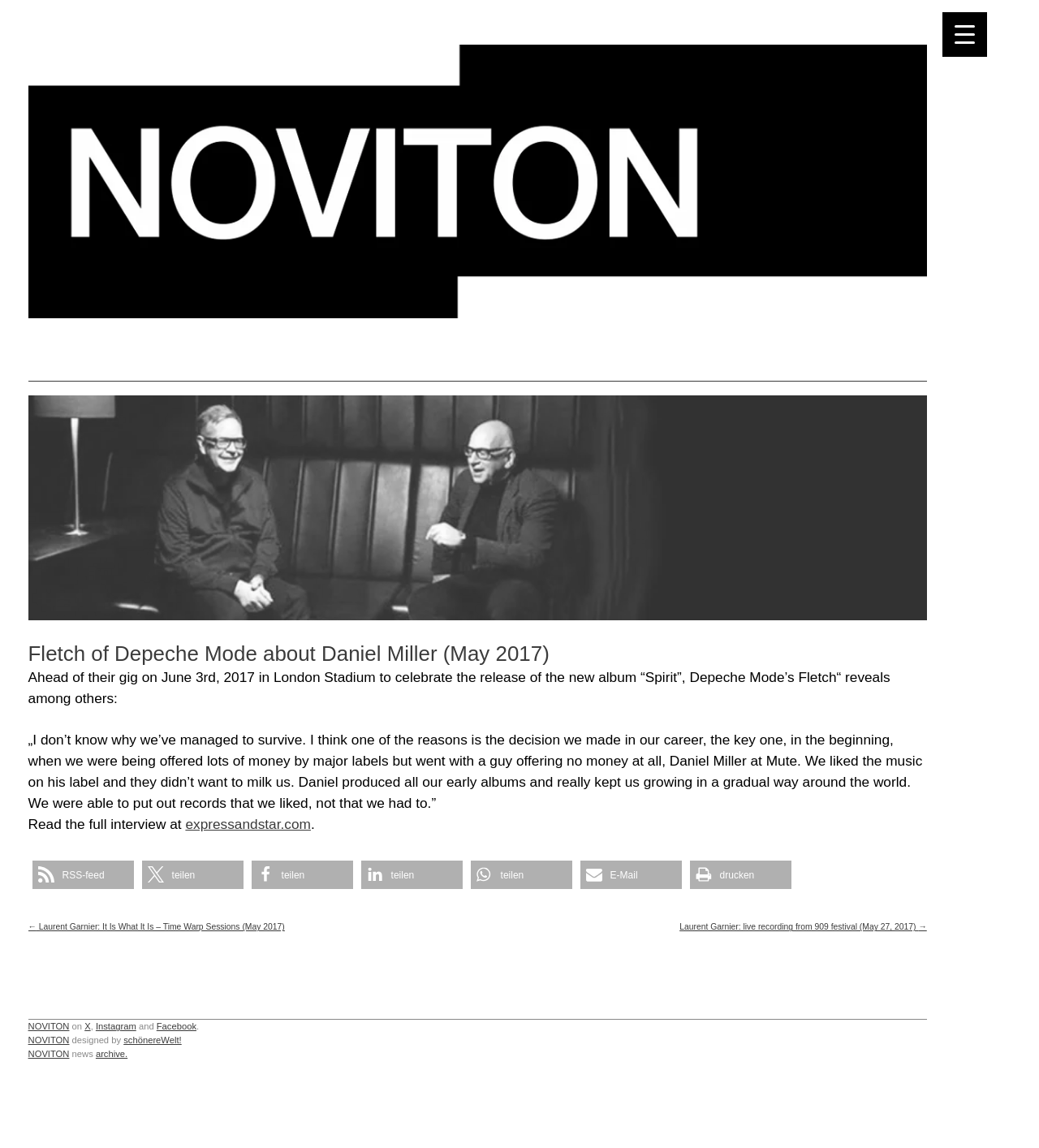Please give a one-word or short phrase response to the following question: 
What is the date of the gig mentioned in the article?

June 3rd, 2017